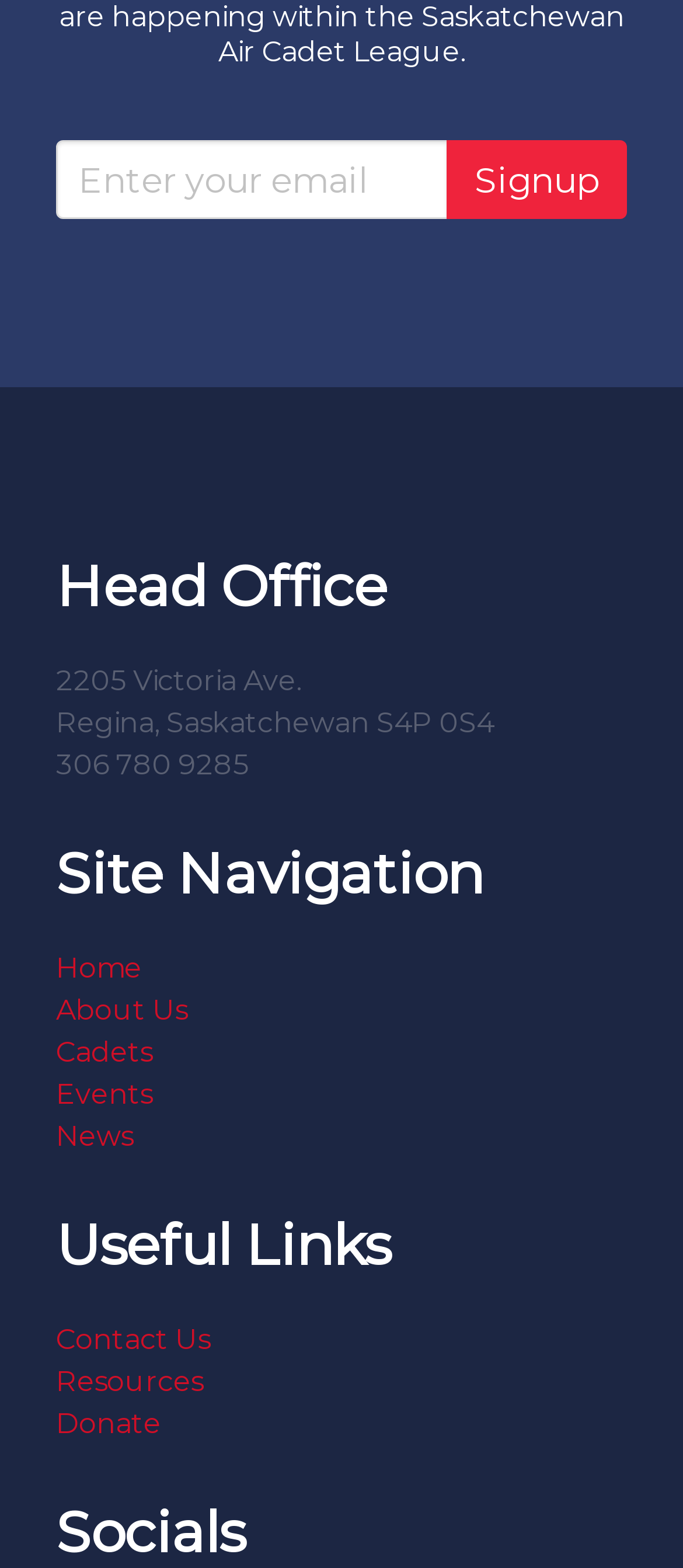Identify the bounding box coordinates for the element that needs to be clicked to fulfill this instruction: "Enter email address". Provide the coordinates in the format of four float numbers between 0 and 1: [left, top, right, bottom].

[0.082, 0.089, 0.656, 0.14]